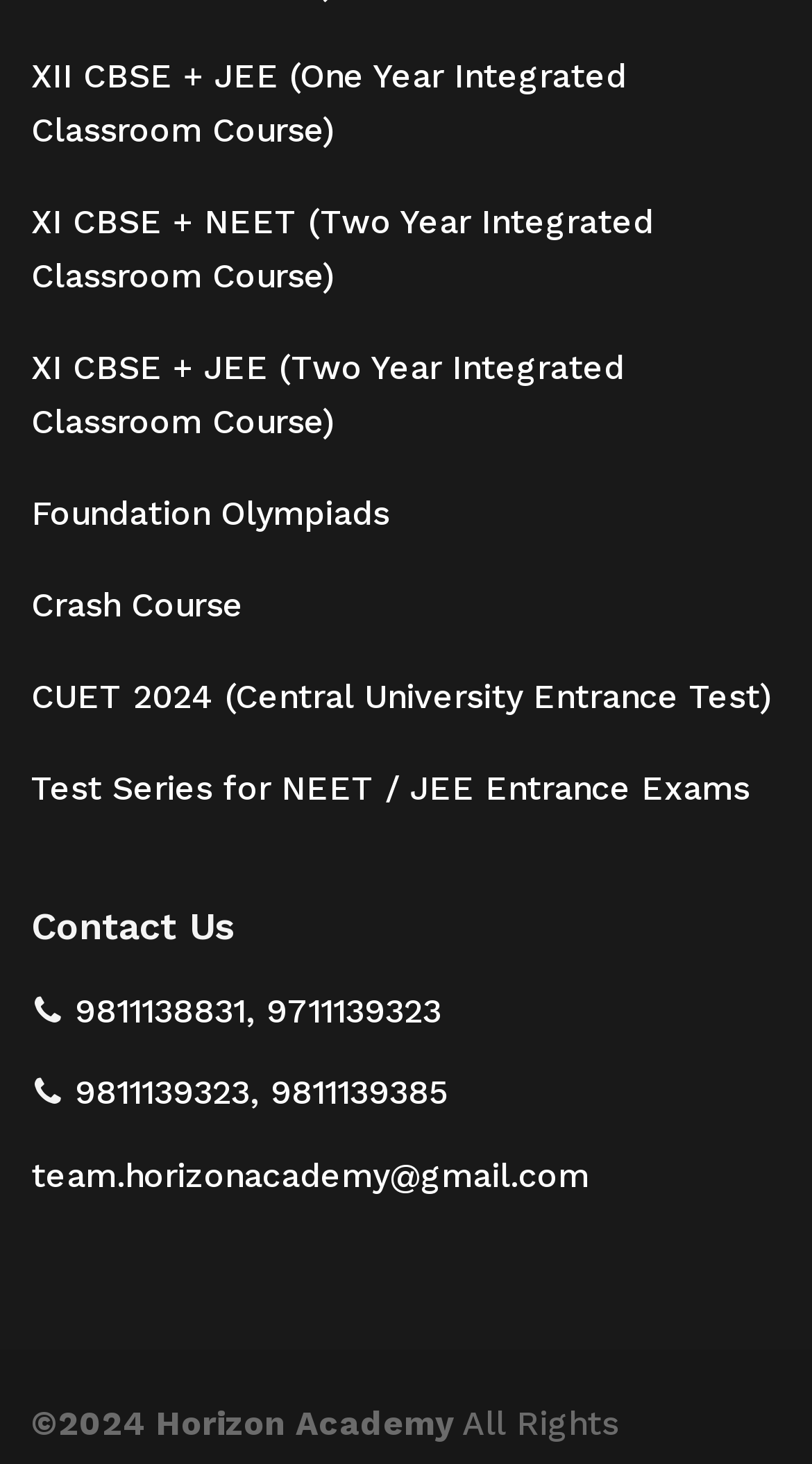Please find the bounding box coordinates of the element that you should click to achieve the following instruction: "Email team.horizonacademy@gmail.com". The coordinates should be presented as four float numbers between 0 and 1: [left, top, right, bottom].

[0.038, 0.789, 0.726, 0.816]